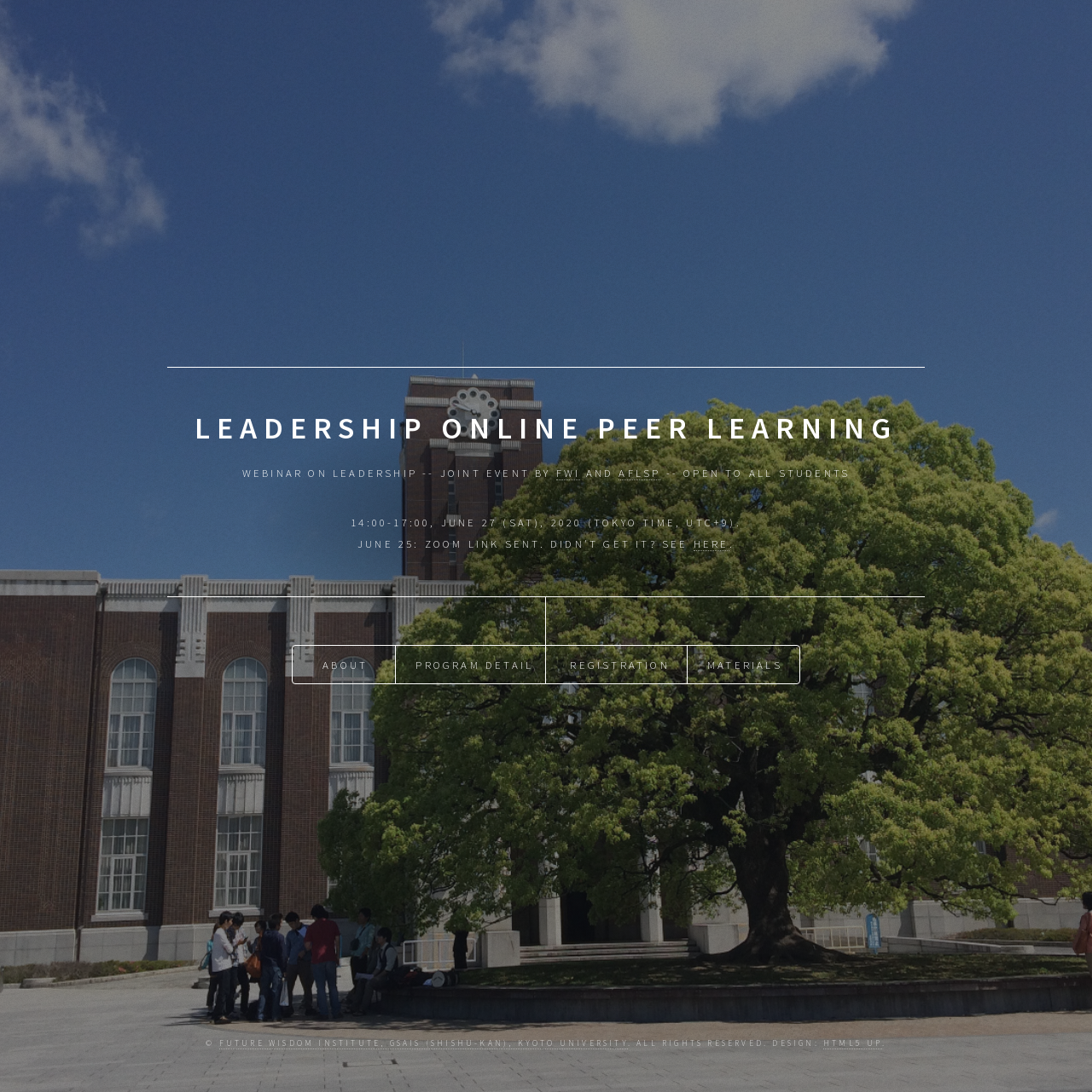Using details from the image, please answer the following question comprehensively:
What is the topic of the webinar?

The topic of the webinar can be determined by looking at the heading 'LEADERSHIP ONLINE PEER LEARNING' and the static text 'WEBINAR ON LEADERSHIP -- JOINT EVENT BY' which suggests that the webinar is about leadership.